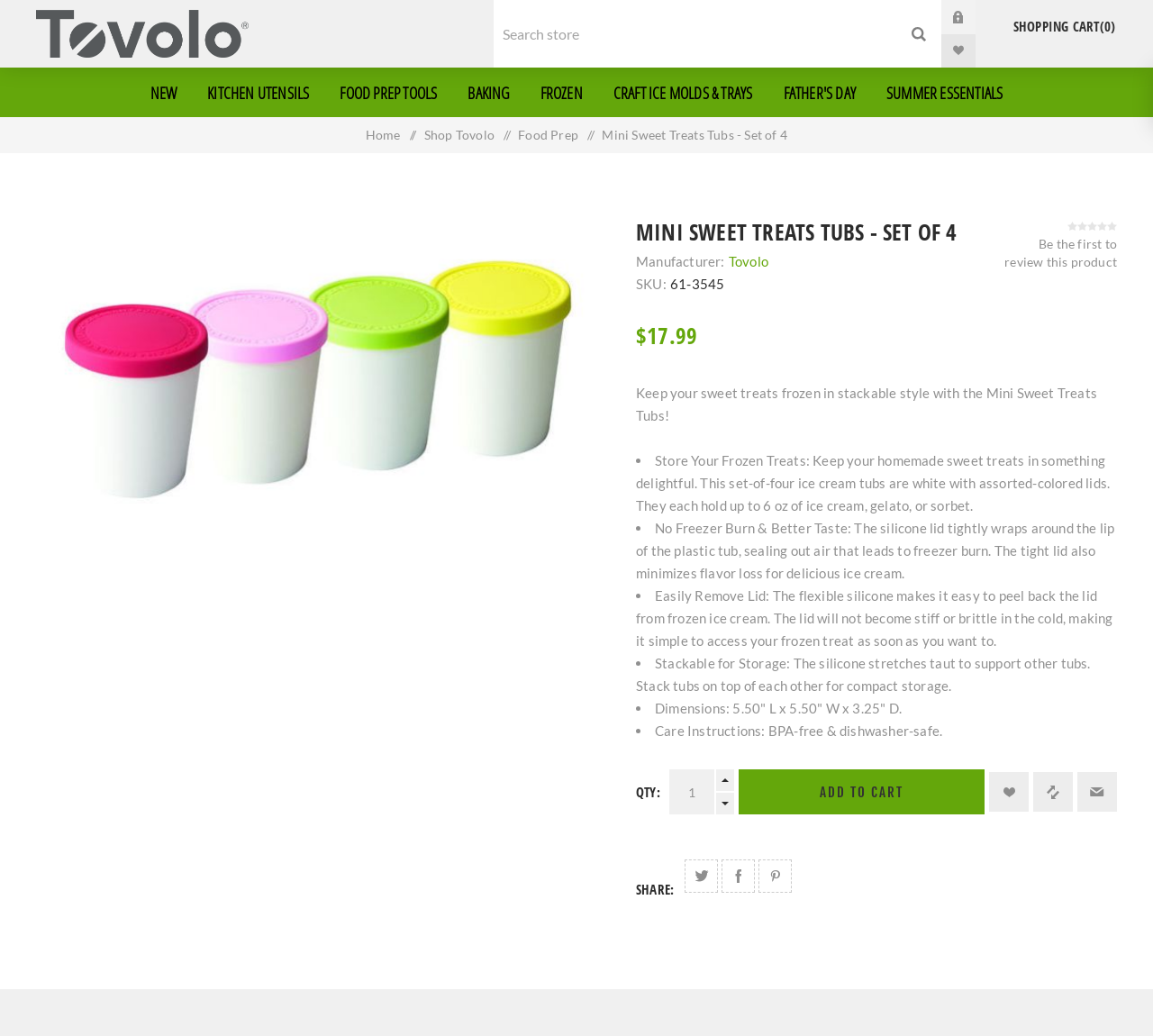Please specify the bounding box coordinates of the clickable section necessary to execute the following command: "Share on Twitter".

[0.594, 0.83, 0.623, 0.862]